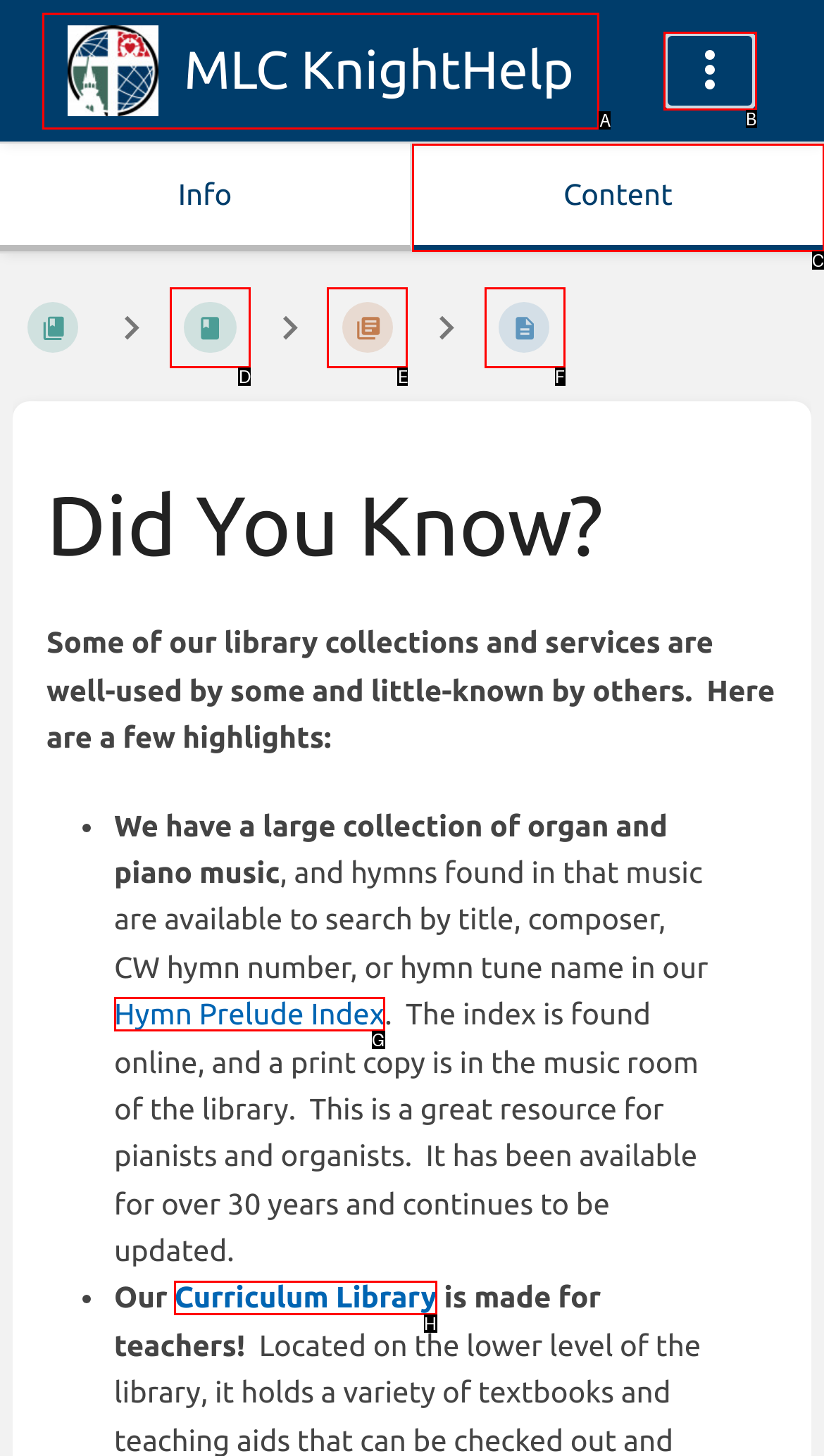Determine which option matches the element description: In Depth
Reply with the letter of the appropriate option from the options provided.

None